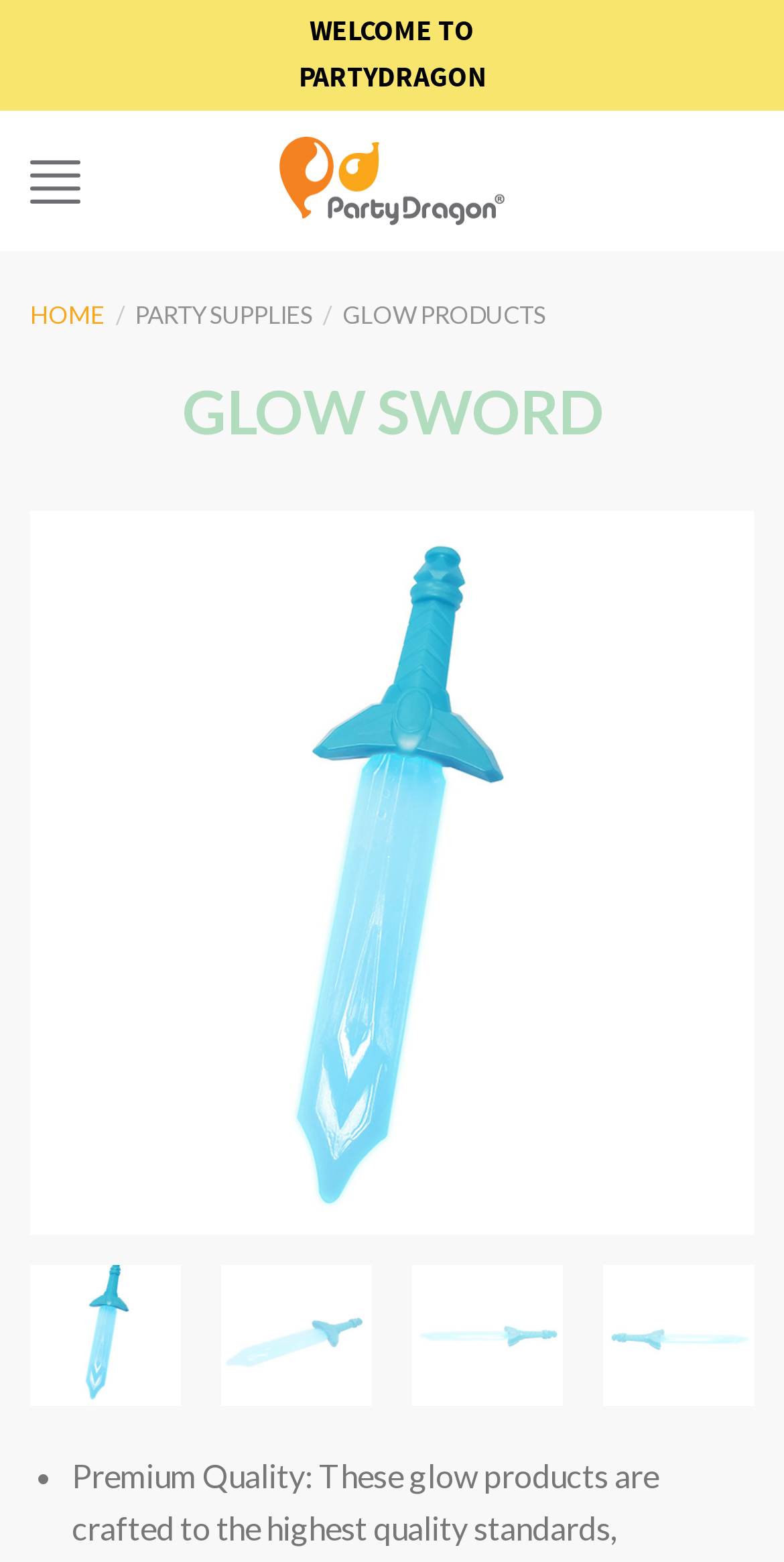What is the last menu item?
Using the image, respond with a single word or phrase.

GLOW PRODUCTS